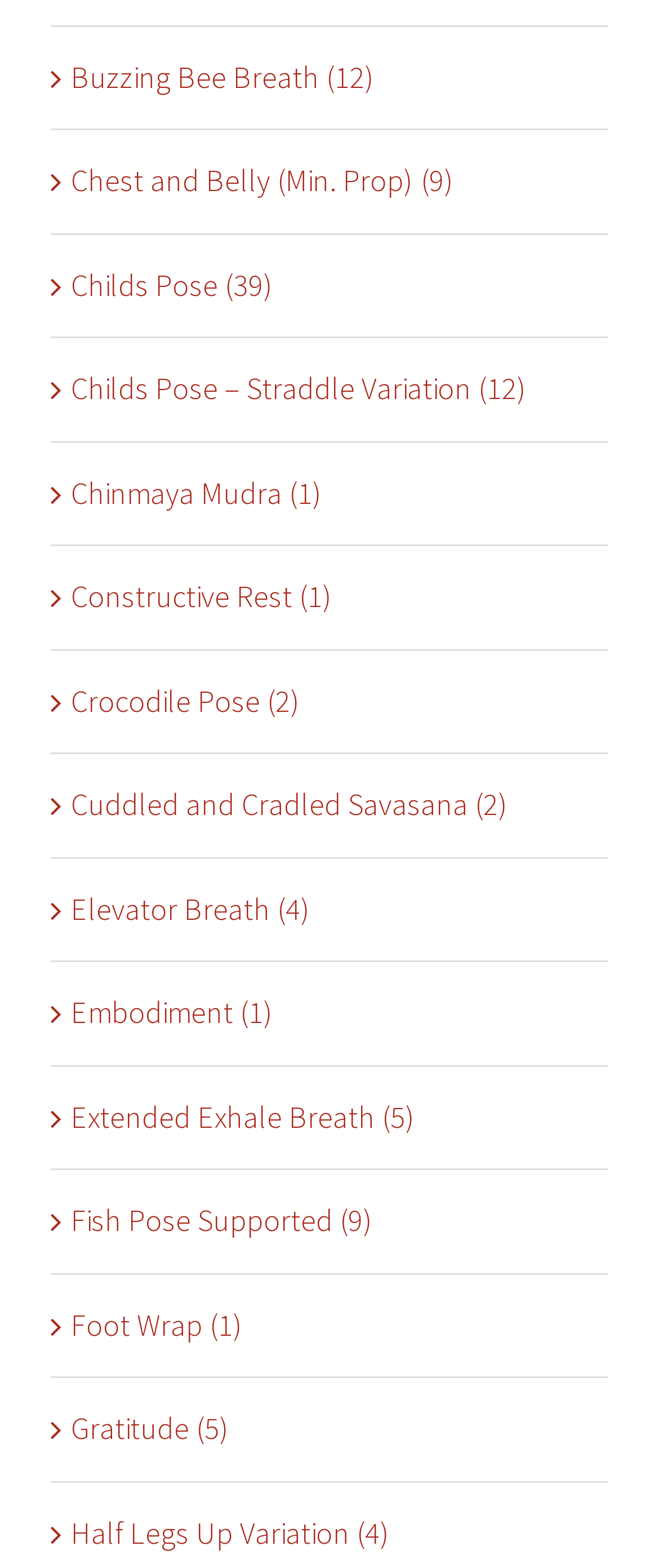Specify the bounding box coordinates for the region that must be clicked to perform the given instruction: "select Half Legs Up Variation".

[0.108, 0.956, 0.897, 1.0]